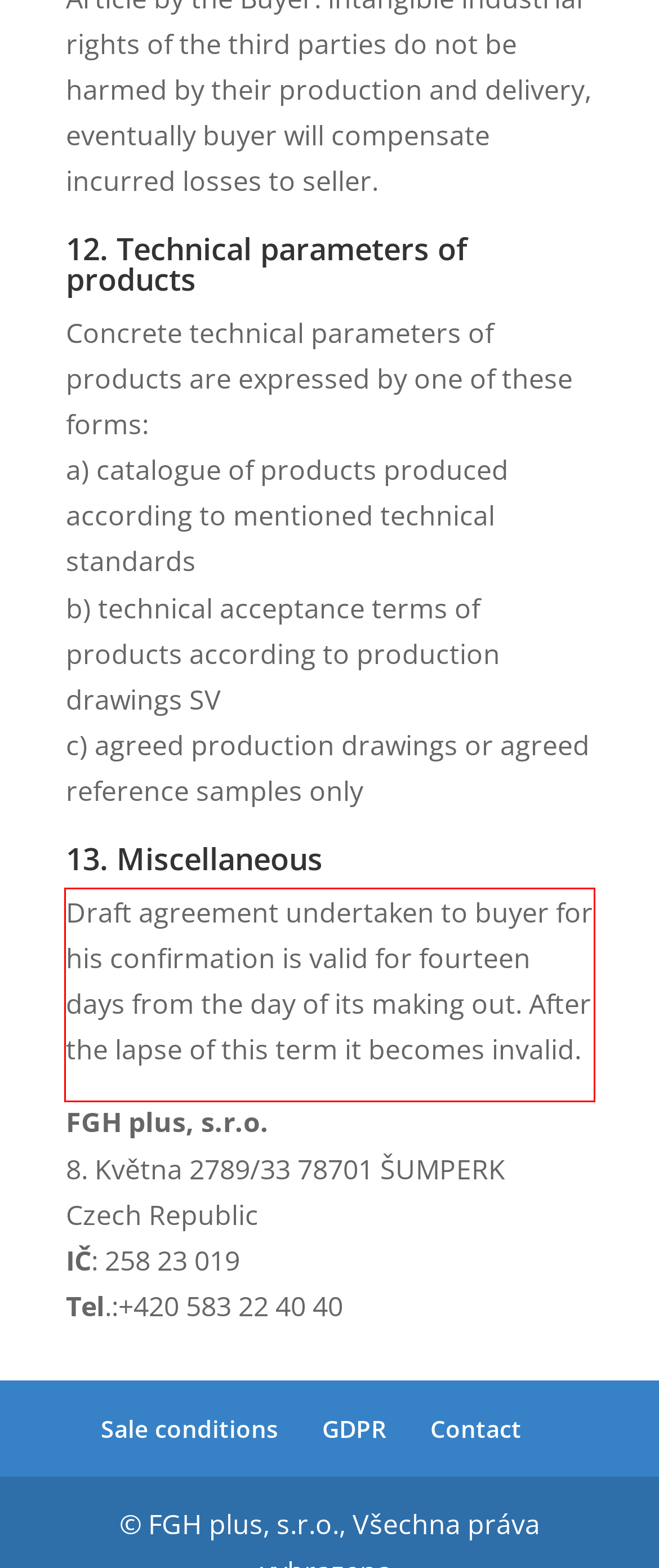By examining the provided screenshot of a webpage, recognize the text within the red bounding box and generate its text content.

Draft agreement undertaken to buyer for his confirmation is valid for fourteen days from the day of its making out. After the lapse of this term it becomes invalid.